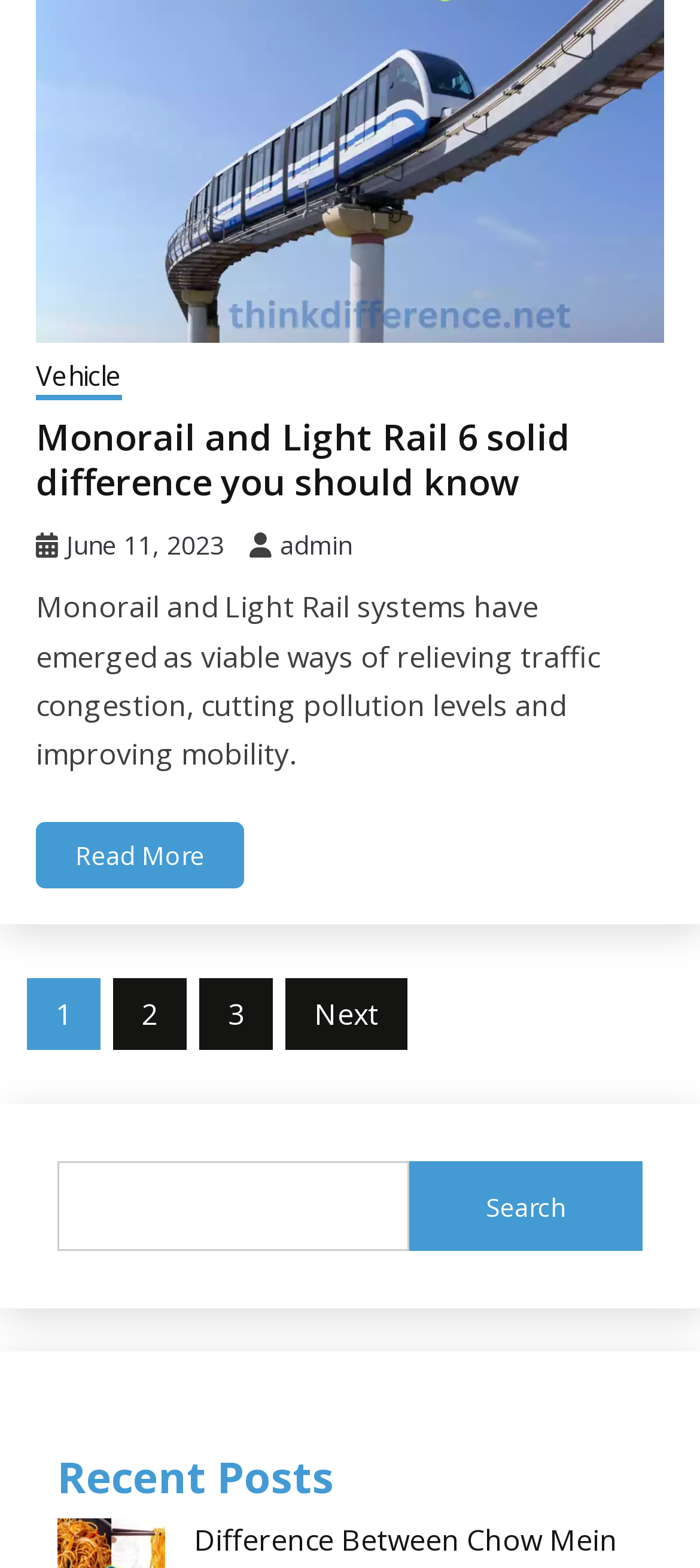What is the date of the article?
Based on the image, answer the question with a single word or brief phrase.

June 11, 2023